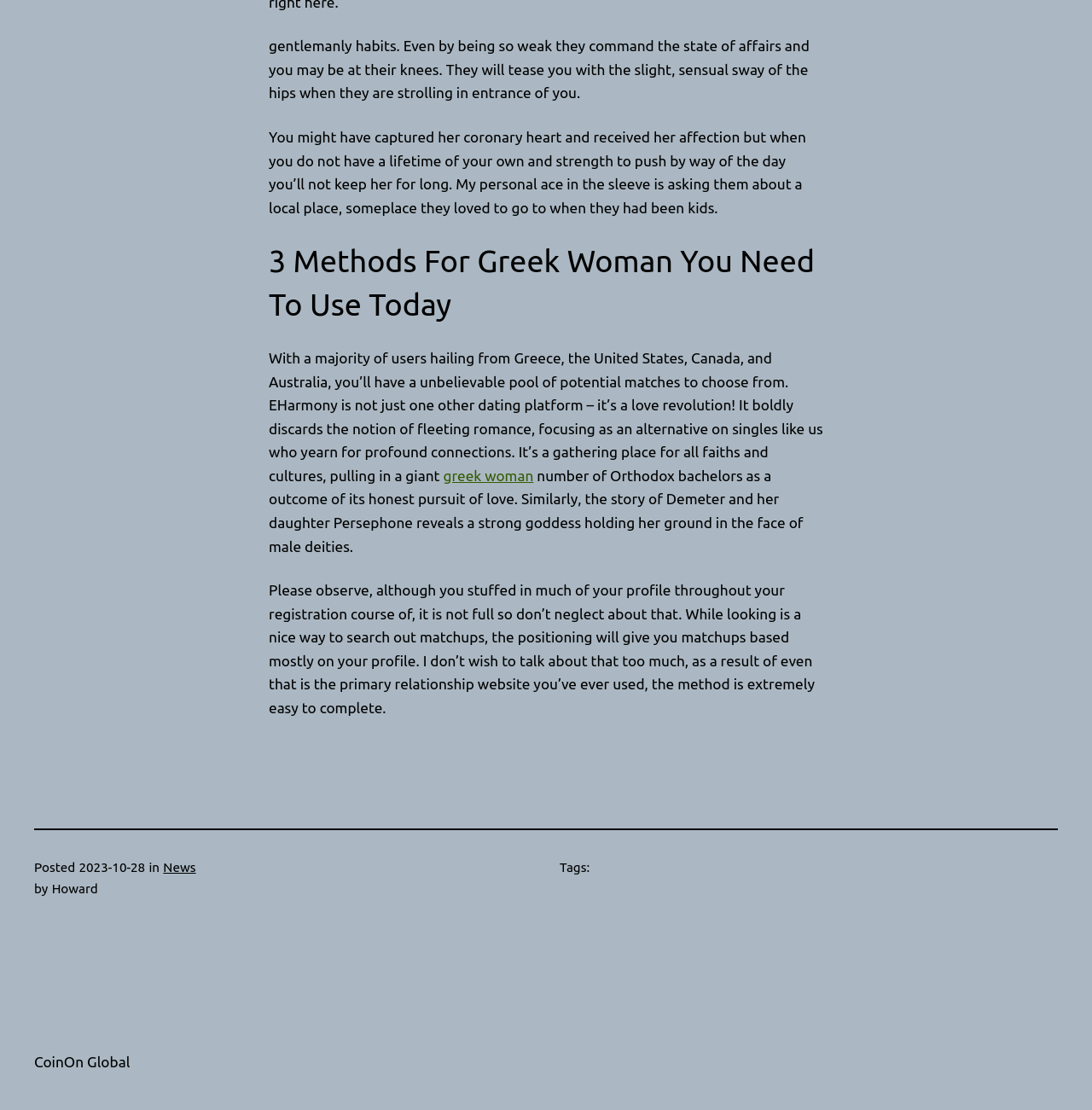What is the name of the dating platform mentioned?
Based on the image, give a one-word or short phrase answer.

EHarmony